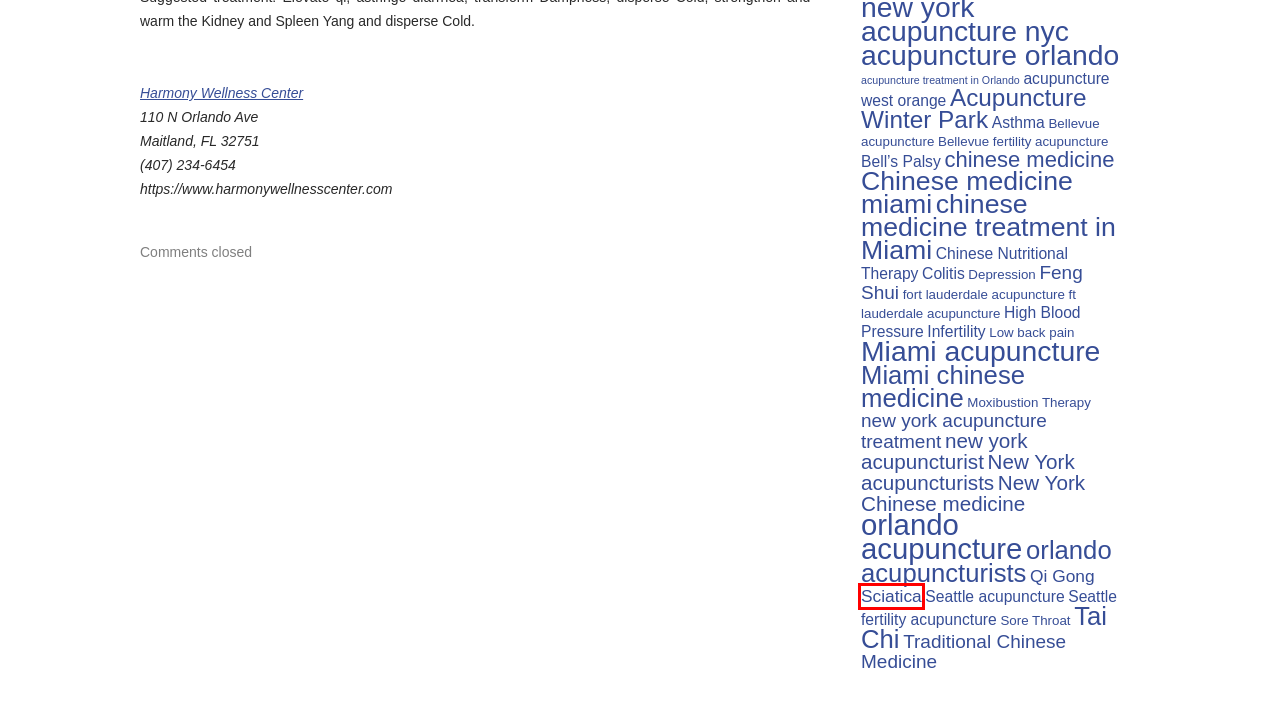You have a screenshot of a webpage, and a red bounding box highlights an element. Select the webpage description that best fits the new page after clicking the element within the bounding box. Options are:
A. Chinese medicine miami | Natural Health & Wellness
B. Traditional Chinese Medicine | Natural Health & Wellness
C. ft lauderdale acupuncture | Natural Health & Wellness
D. Asthma | Natural Health & Wellness
E. Infertility | Natural Health & Wellness
F. acupuncture treatment in Orlando | Natural Health & Wellness
G. Sciatica | Natural Health & Wellness
H. Low back pain | Natural Health & Wellness

G